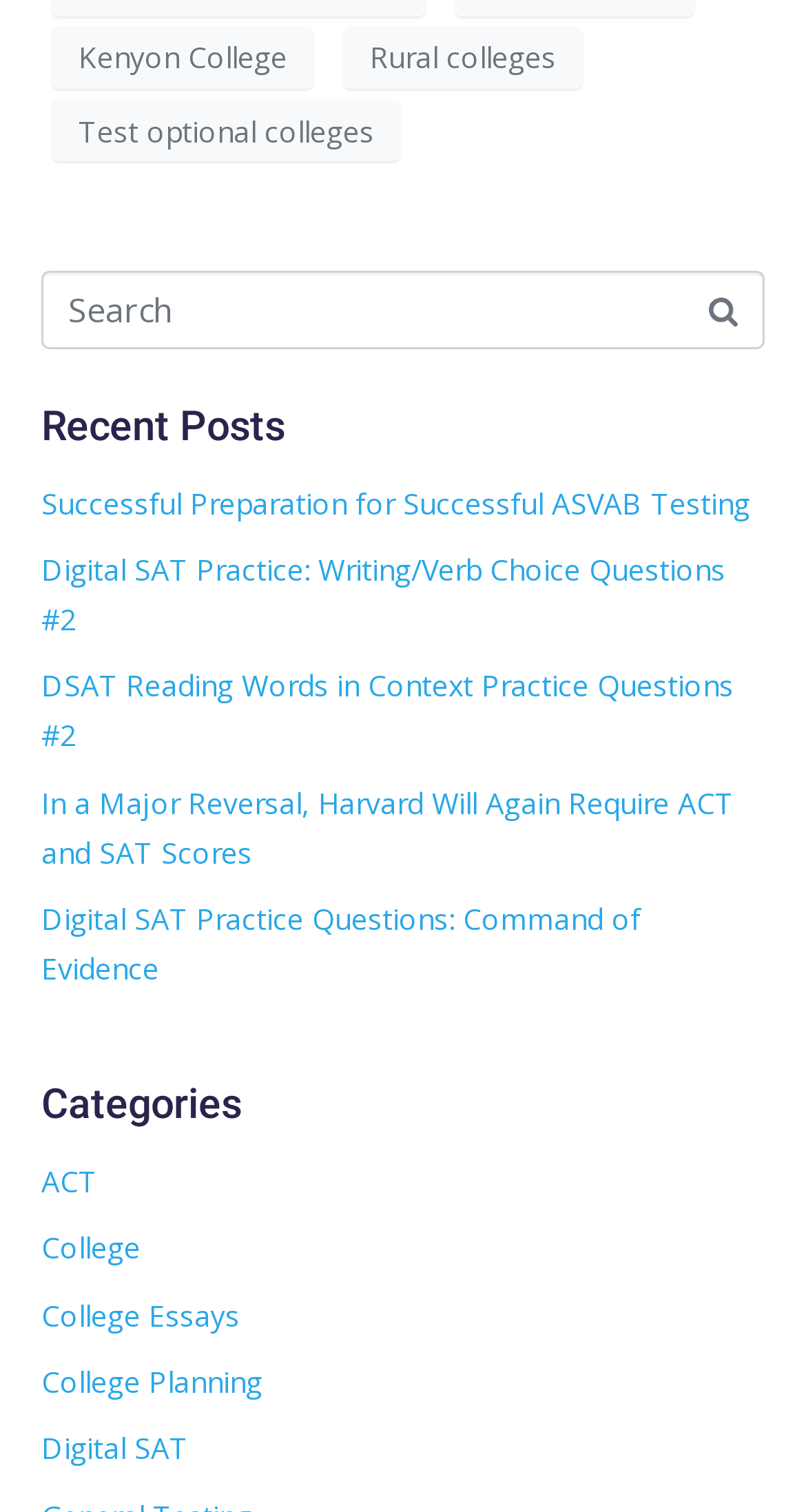Give a one-word or phrase response to the following question: How many search boxes are on the page?

1